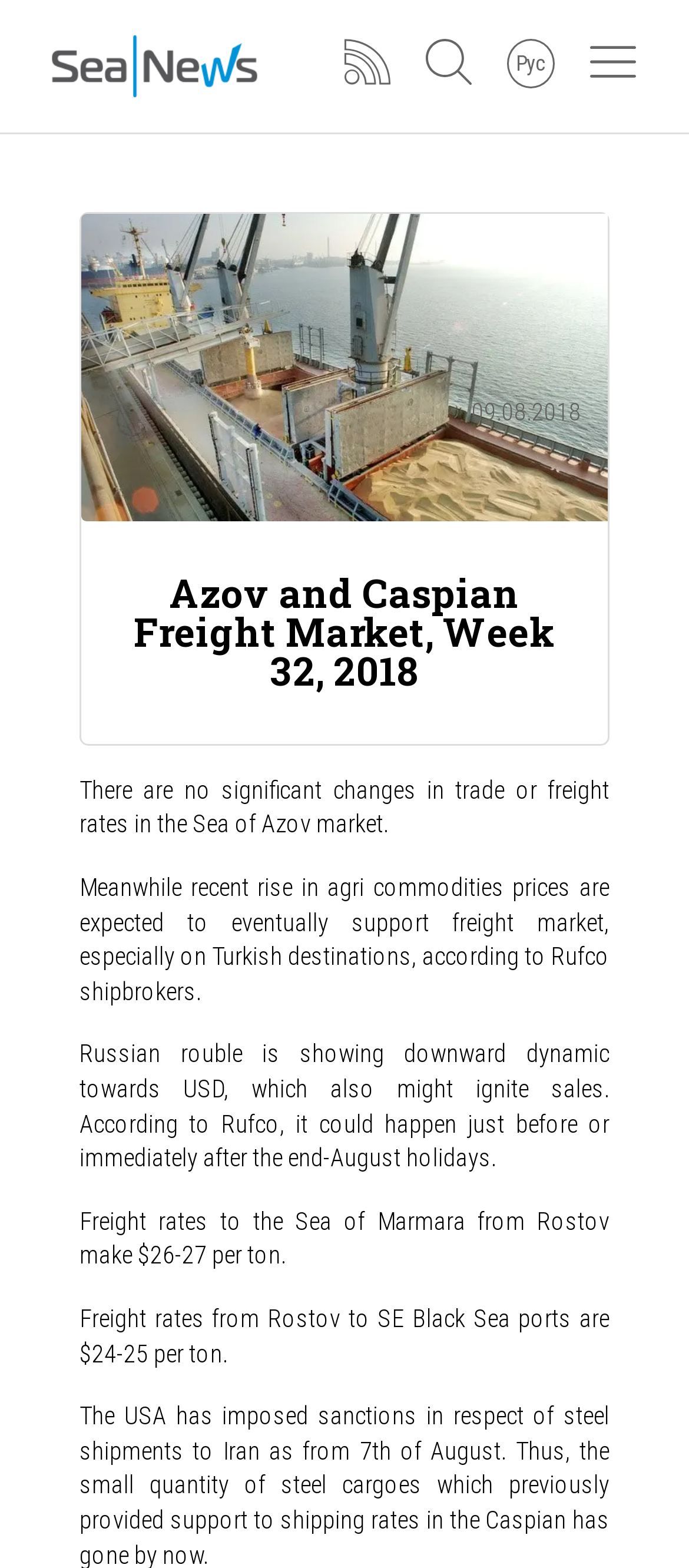What is the expected impact of agri commodities prices on the freight market?
From the image, respond with a single word or phrase.

Support